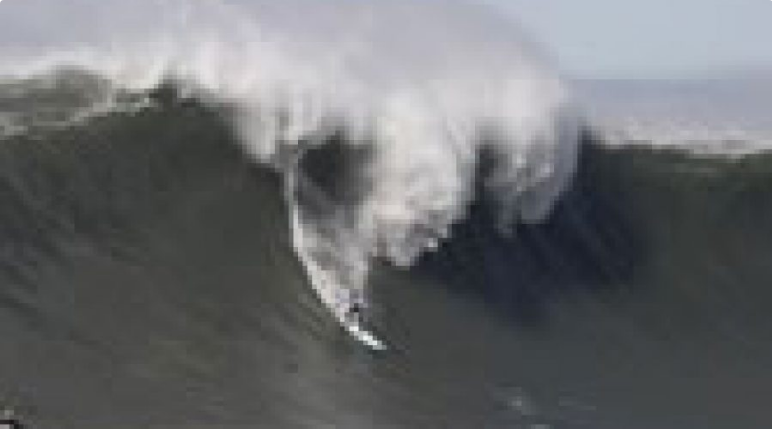Offer a detailed explanation of what is depicted in the image.

This dynamic image showcases the powerful and thrilling moment of a surfer riding a massive wave, emblematic of big wave surfing. The intense water and impressive crest highlight the raw beauty and challenge of catching such formidable waves. The scene captures the essence of adventure and the passion that drives surfers like Chris Bertish, who gained fame for conquering similar colossal swells. The atmosphere evokes both excitement and awe, inviting viewers into the exhilarating world of surfing while celebrating the artistry and skill required to navigate these natural giants.